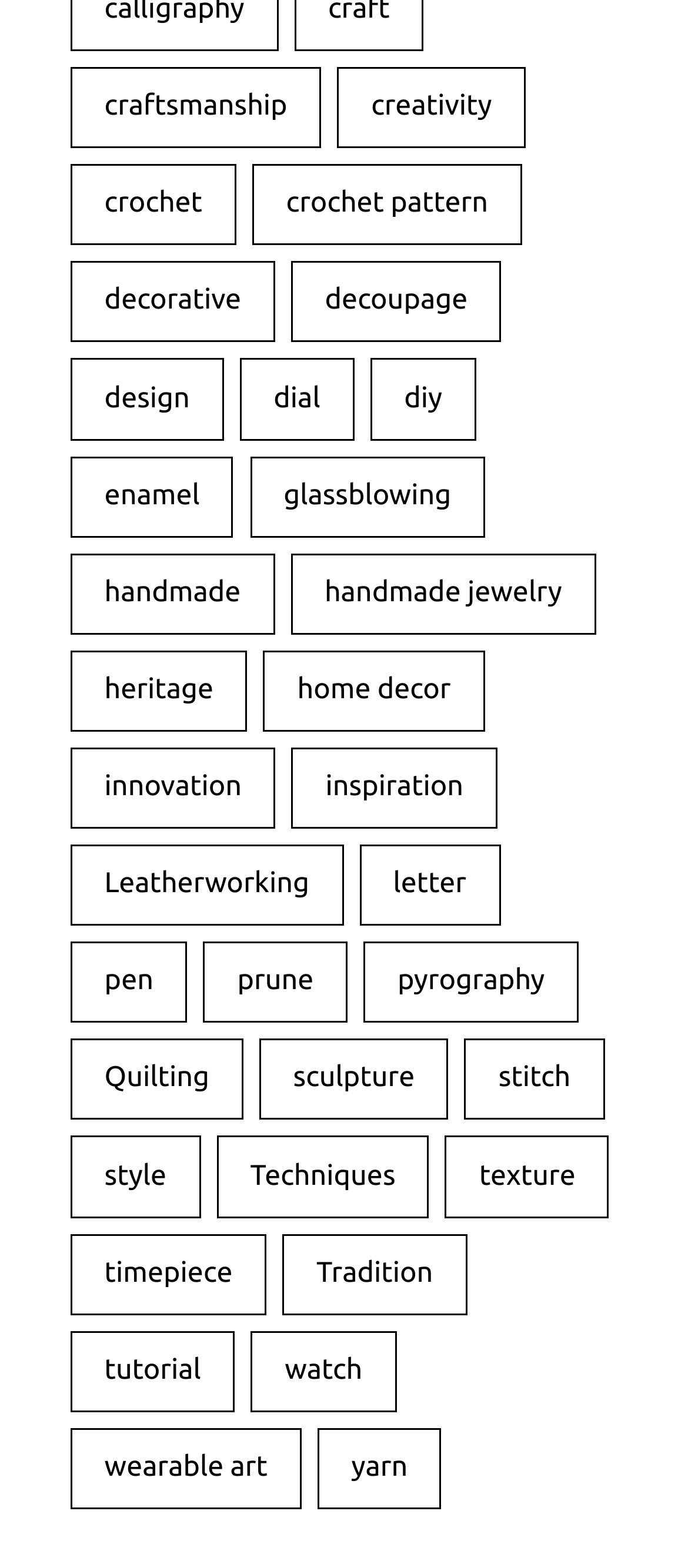Identify the bounding box coordinates of the section to be clicked to complete the task described by the following instruction: "Go to 'Learning without Limits'". The coordinates should be four float numbers between 0 and 1, formatted as [left, top, right, bottom].

None